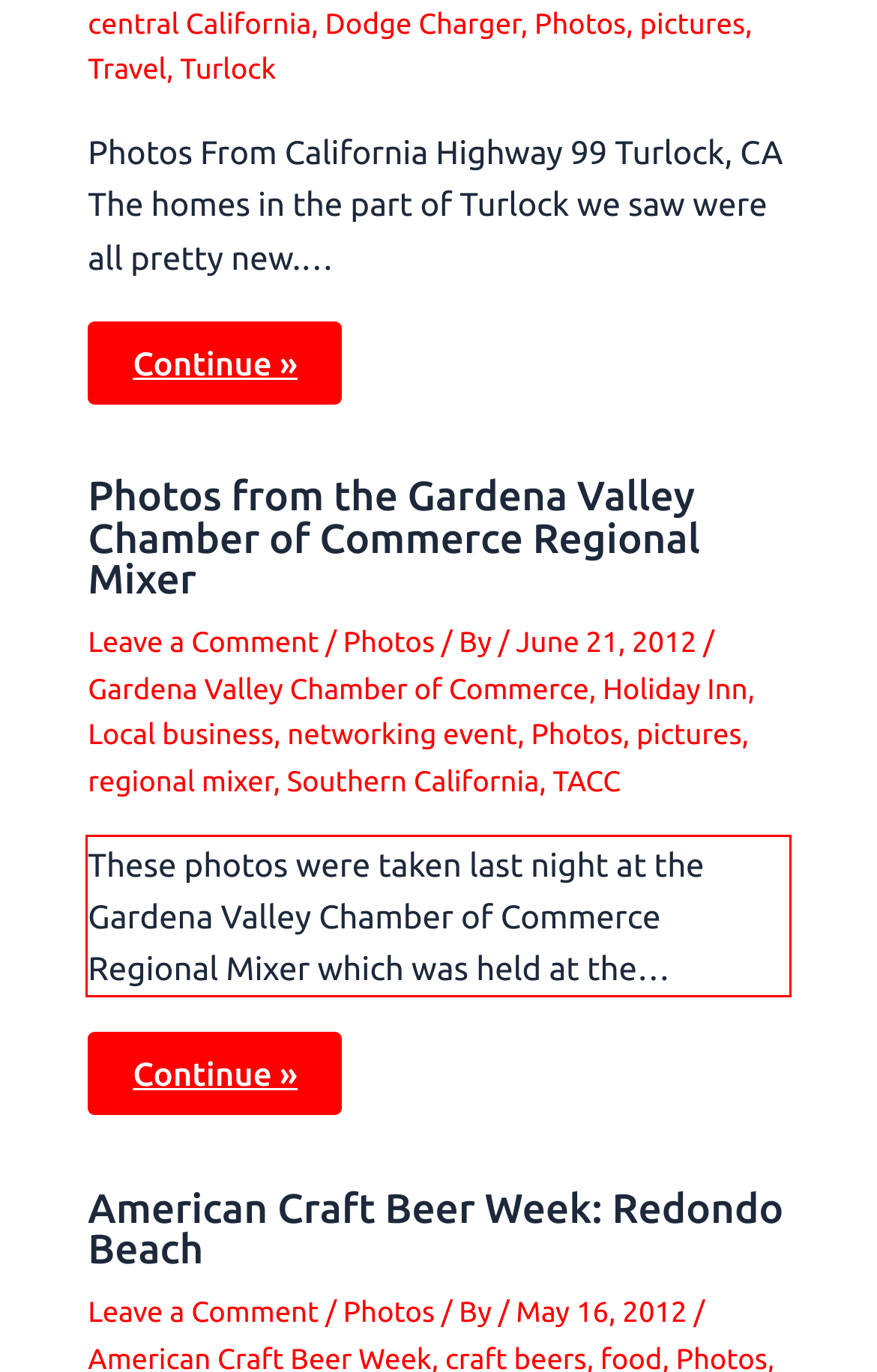Given a webpage screenshot, locate the red bounding box and extract the text content found inside it.

These photos were taken last night at the Gardena Valley Chamber of Commerce Regional Mixer which was held at the…